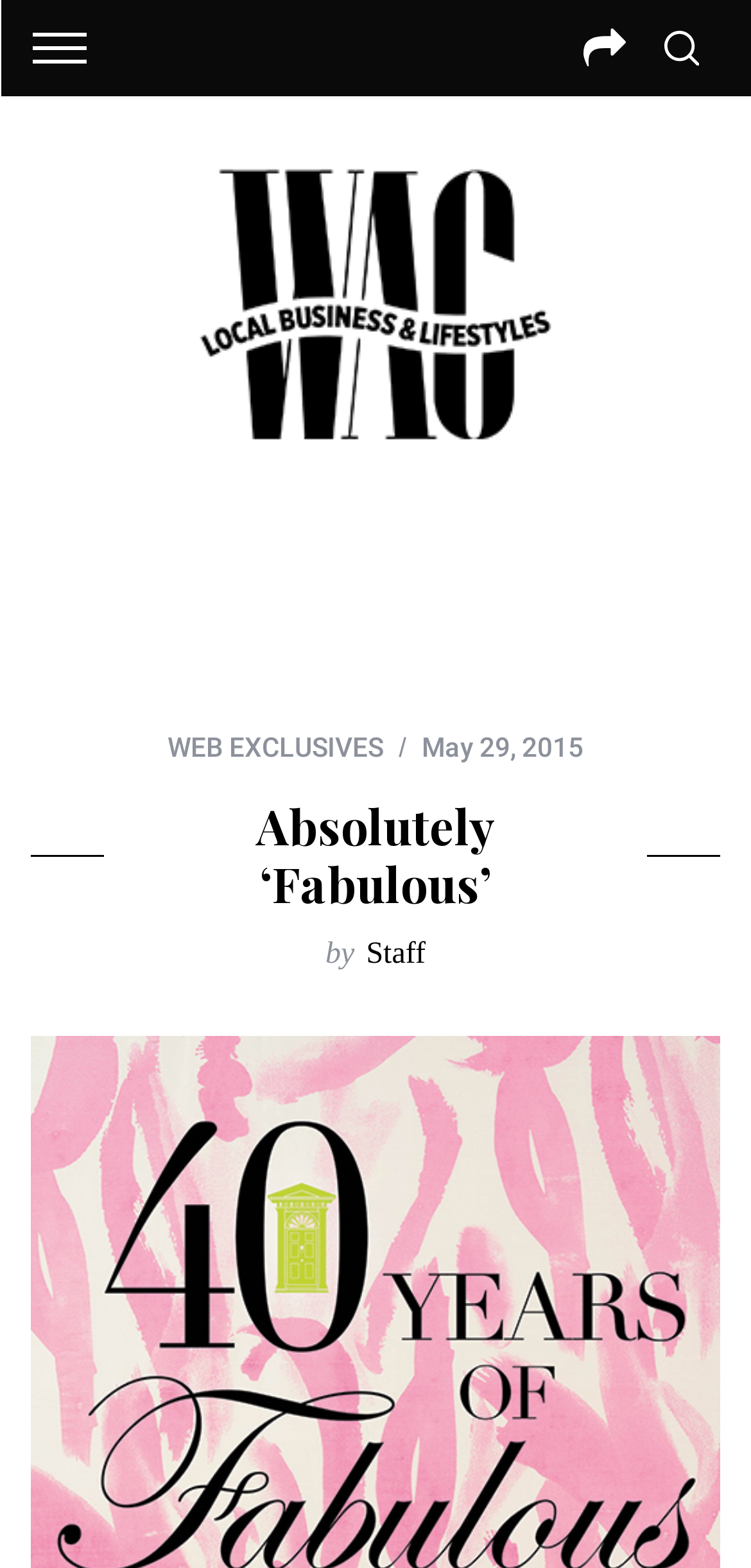Determine the bounding box for the UI element described here: "Thomas Marketing Services".

None